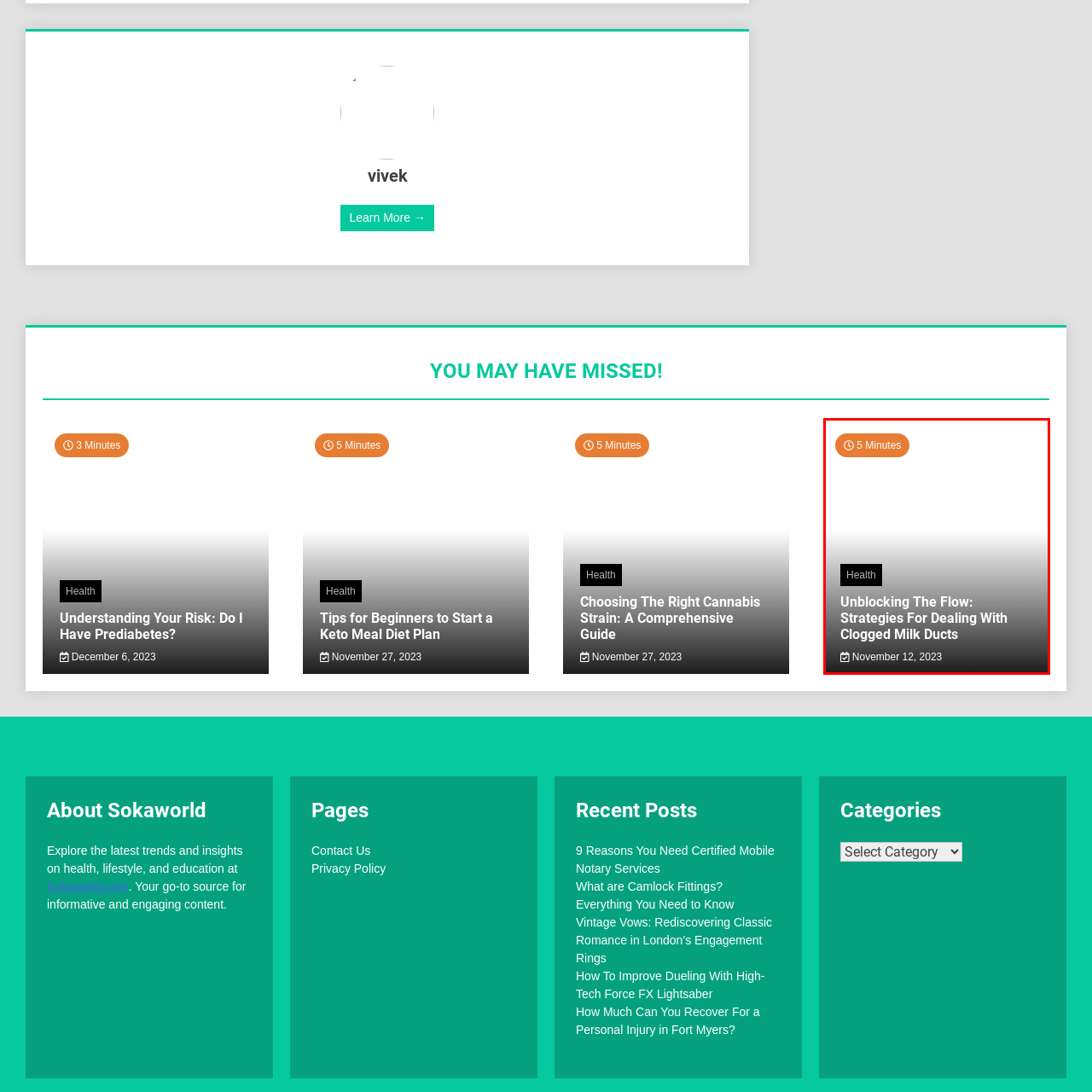Articulate a detailed description of the image enclosed by the red outline.

The image illustrates an article titled "Unblocking The Flow: Strategies For Dealing With Clogged Milk Ducts," focusing on health-related advice. A reading time of approximately 5 minutes is indicated at the top right, emphasizing the article's accessibility for quick reading. Below the title, the category "Health" signifies the subject matter, and a publication date of November 12, 2023, is provided at the bottom. The design features a gradient background that transitions from a dark to light shade, enhancing the visual appeal and drawing attention to the informative content.